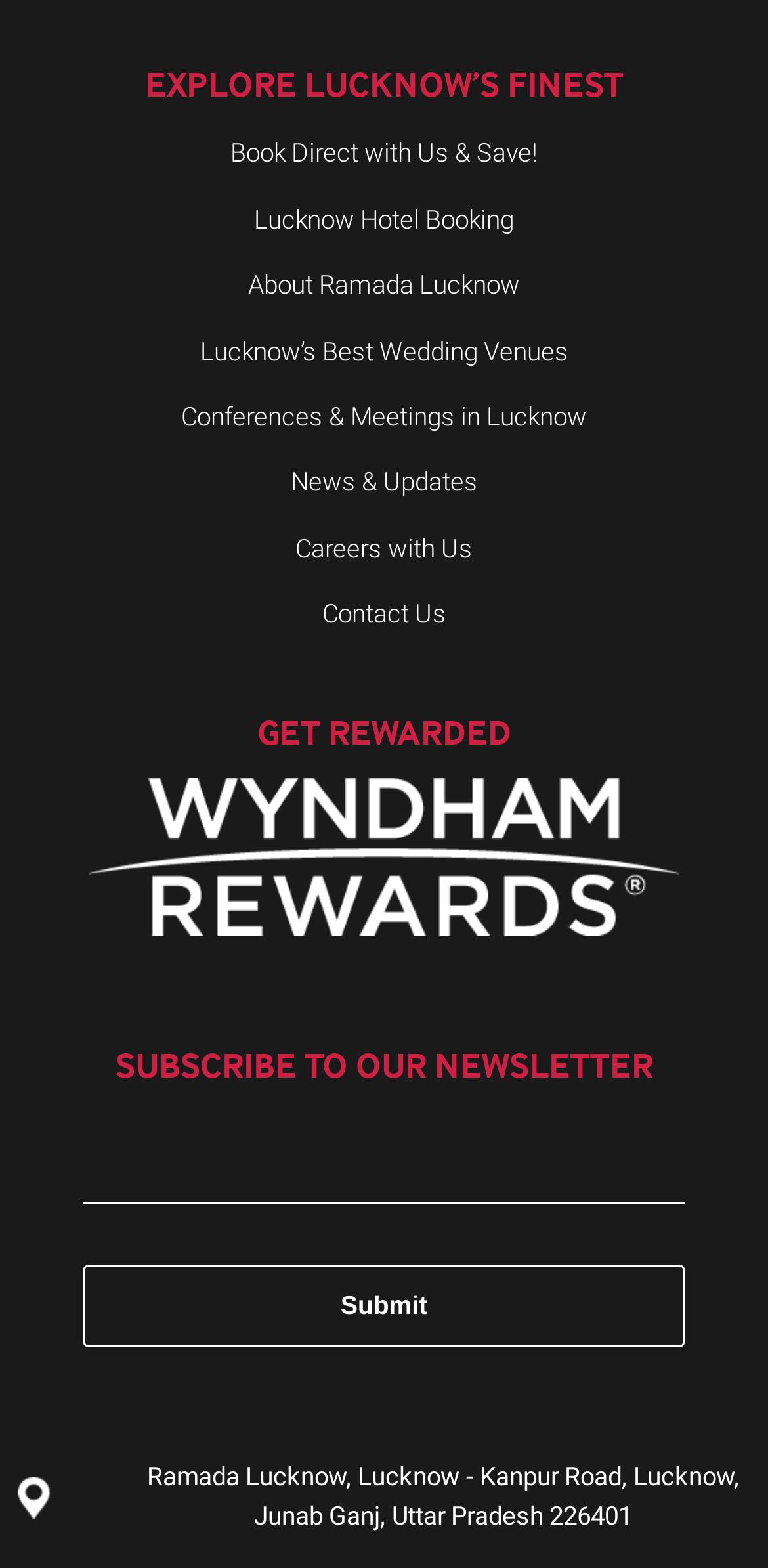Please find the bounding box coordinates of the element that needs to be clicked to perform the following instruction: "Call the phone number". The bounding box coordinates should be four float numbers between 0 and 1, represented as [left, top, right, bottom].

None